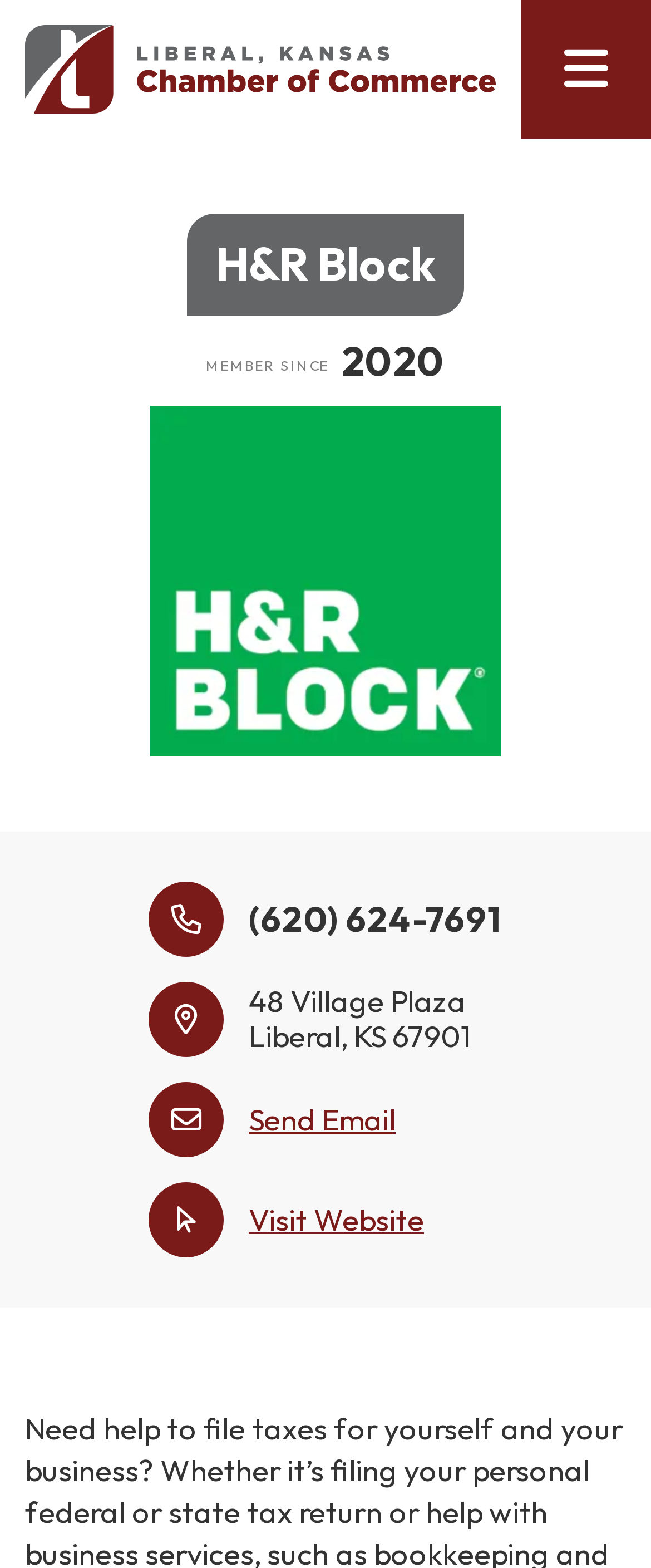Find the bounding box coordinates of the clickable area that will achieve the following instruction: "View the calendar".

[0.0, 0.208, 0.077, 0.272]